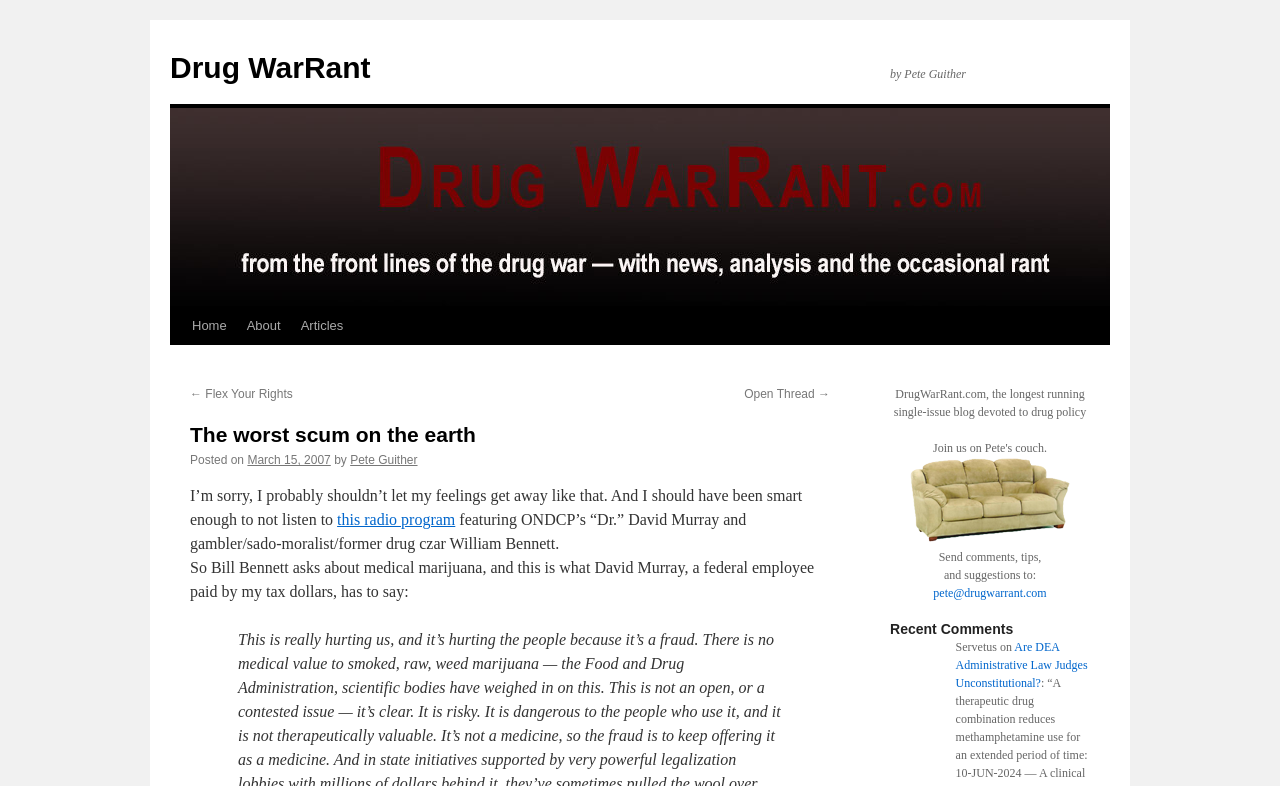Answer the question using only a single word or phrase: 
What is the name of the blog?

Drug WarRant